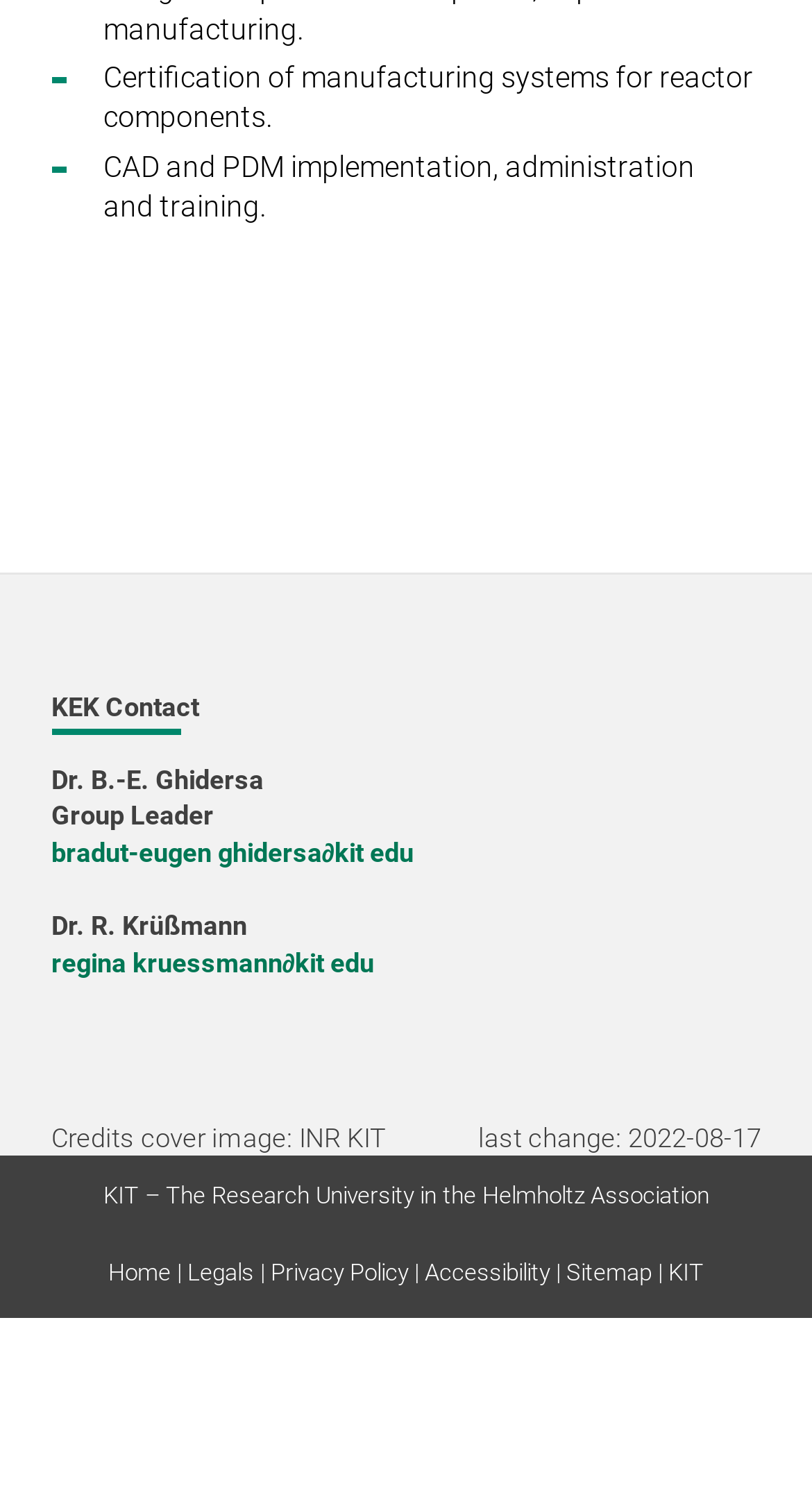Please determine the bounding box coordinates of the element to click on in order to accomplish the following task: "View KIT homepage". Ensure the coordinates are four float numbers ranging from 0 to 1, i.e., [left, top, right, bottom].

[0.823, 0.842, 0.867, 0.86]